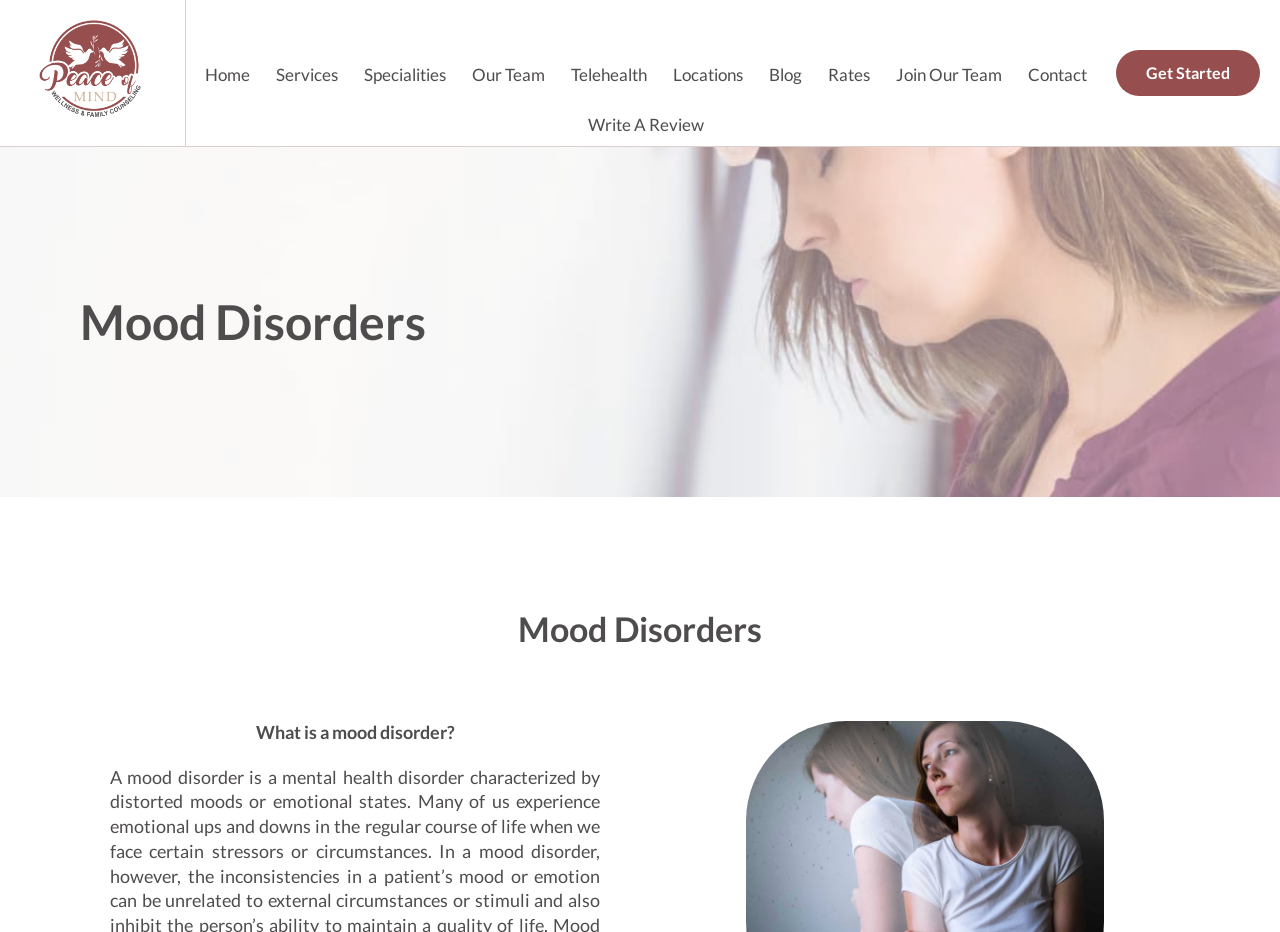What is the main topic of the webpage?
Using the image, give a concise answer in the form of a single word or short phrase.

Mood Disorders